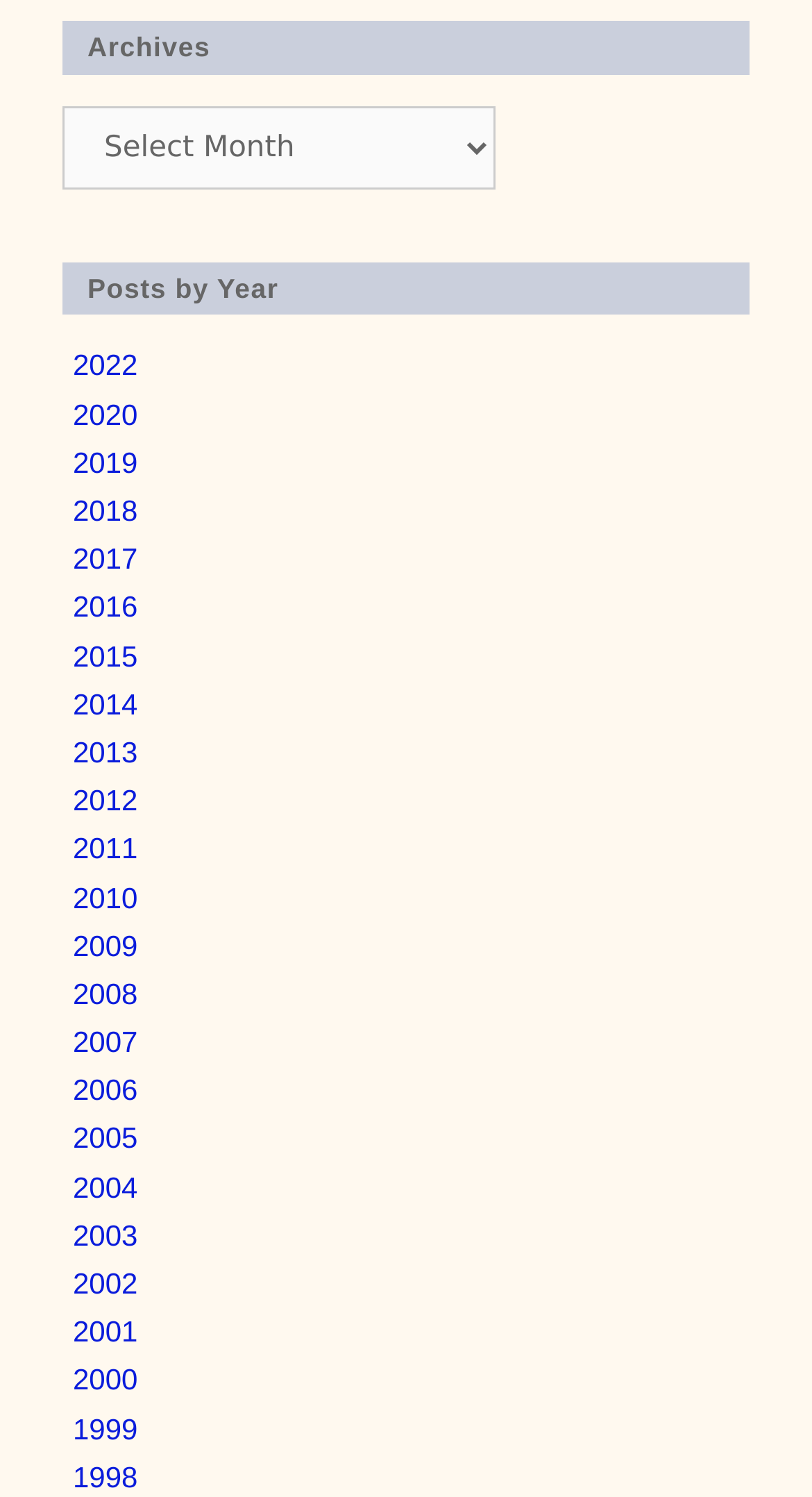Identify the bounding box coordinates of the region that needs to be clicked to carry out this instruction: "Browse posts from 2005". Provide these coordinates as four float numbers ranging from 0 to 1, i.e., [left, top, right, bottom].

[0.09, 0.749, 0.17, 0.772]